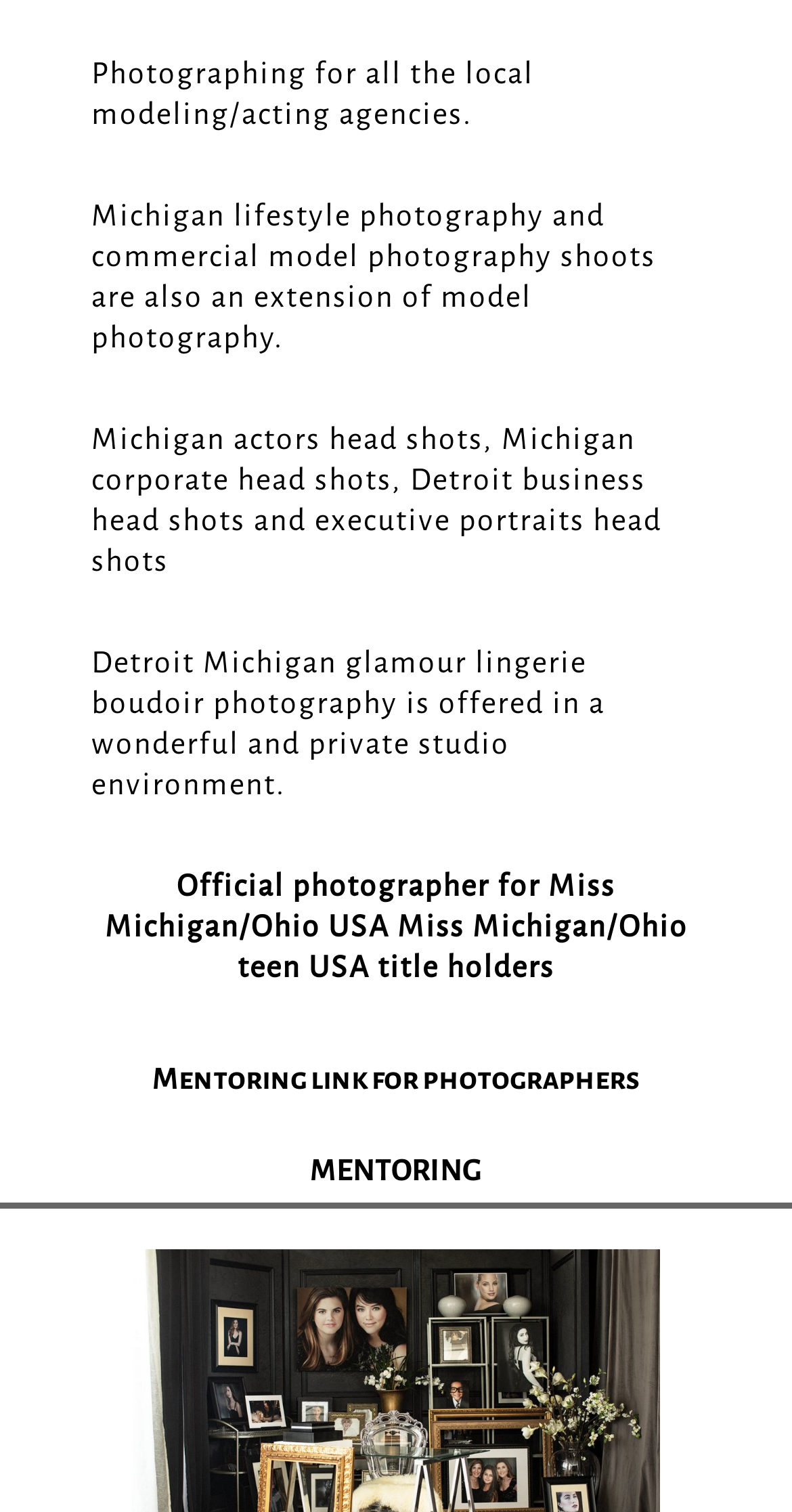Could you specify the bounding box coordinates for the clickable section to complete the following instruction: "View commercial model photography"?

[0.133, 0.159, 0.697, 0.18]